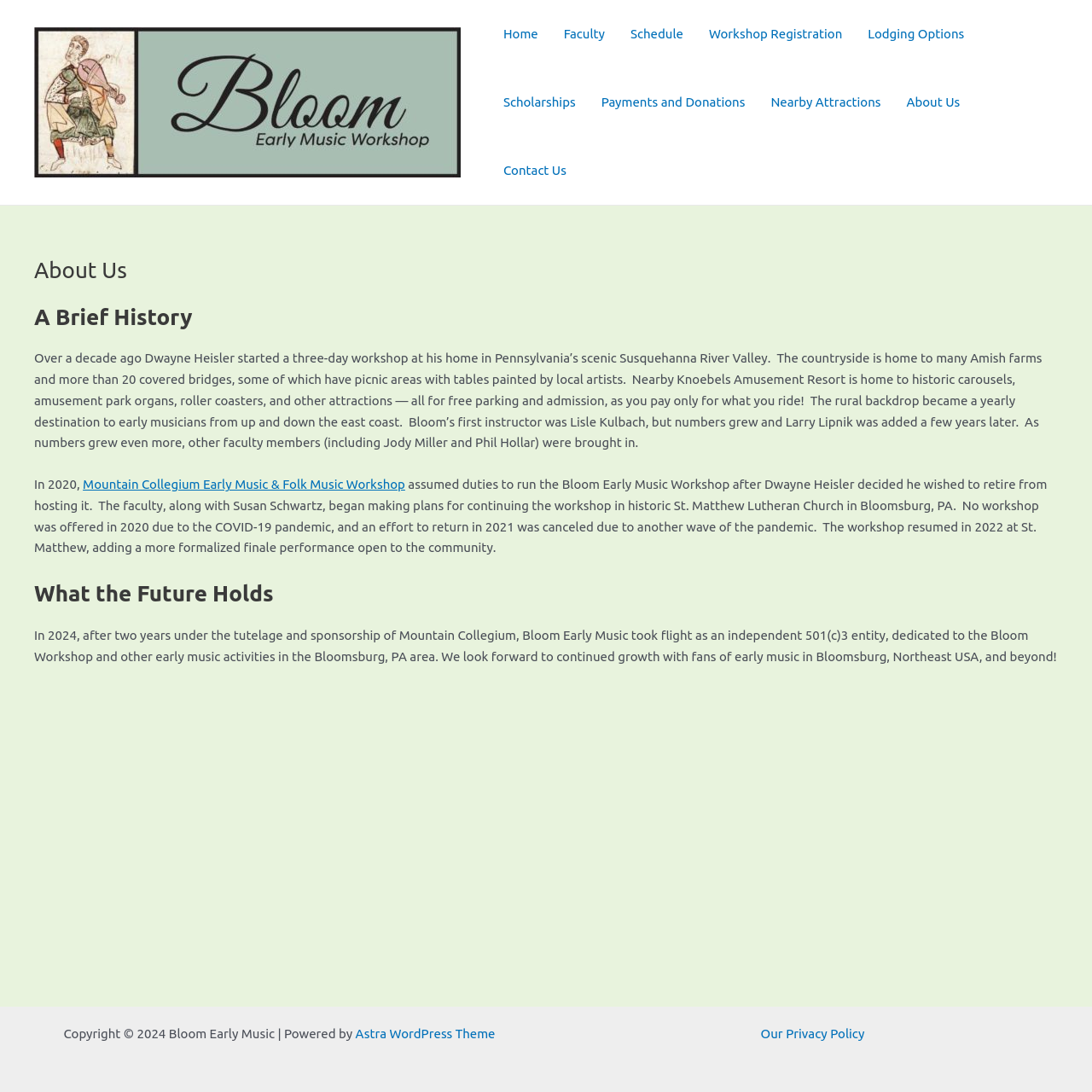Could you determine the bounding box coordinates of the clickable element to complete the instruction: "Click on the Our Privacy Policy link"? Provide the coordinates as four float numbers between 0 and 1, i.e., [left, top, right, bottom].

[0.697, 0.94, 0.792, 0.953]